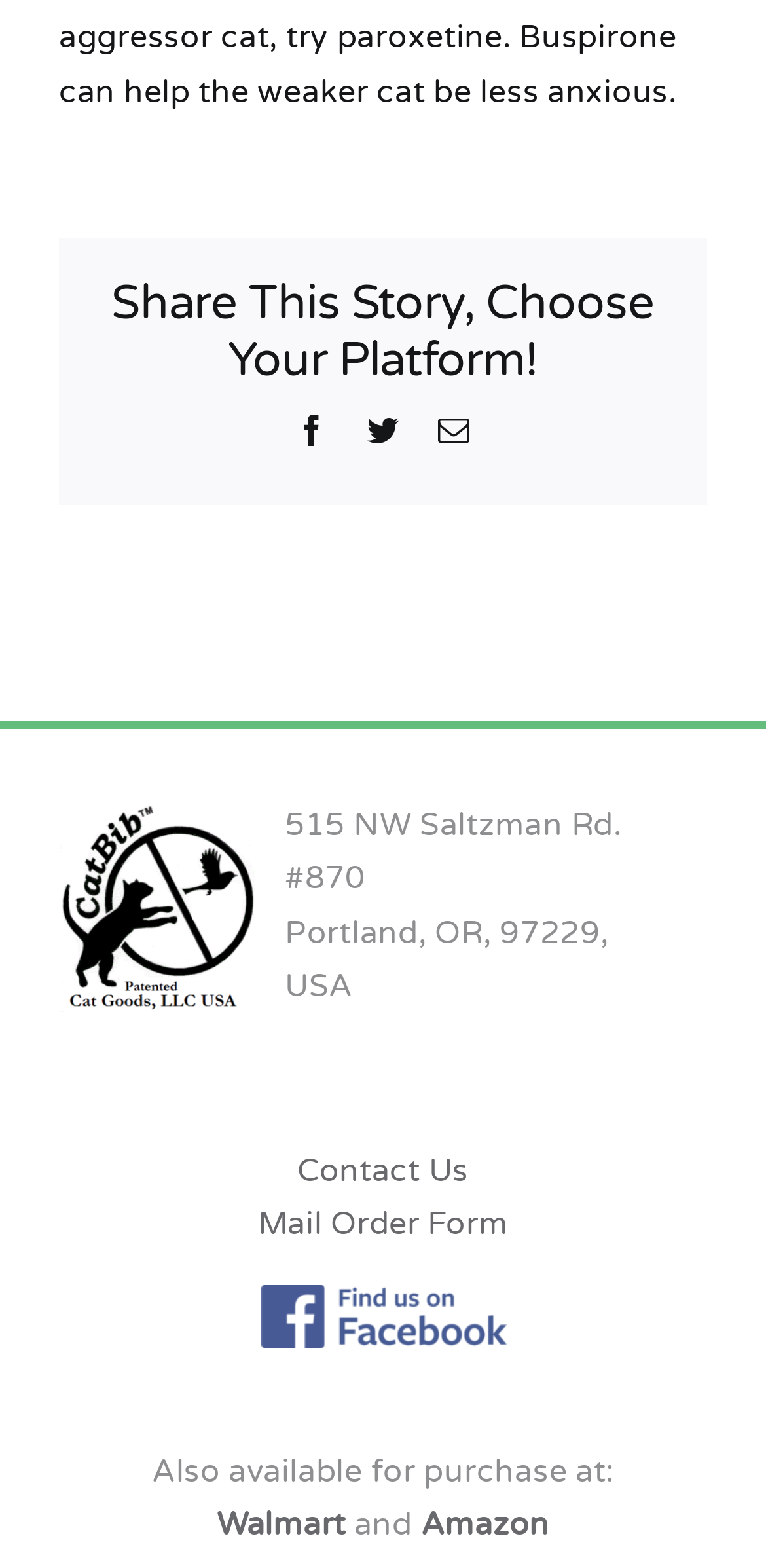Locate the bounding box coordinates of the element that needs to be clicked to carry out the instruction: "Find on Facebook". The coordinates should be given as four float numbers ranging from 0 to 1, i.e., [left, top, right, bottom].

[0.077, 0.819, 0.923, 0.859]